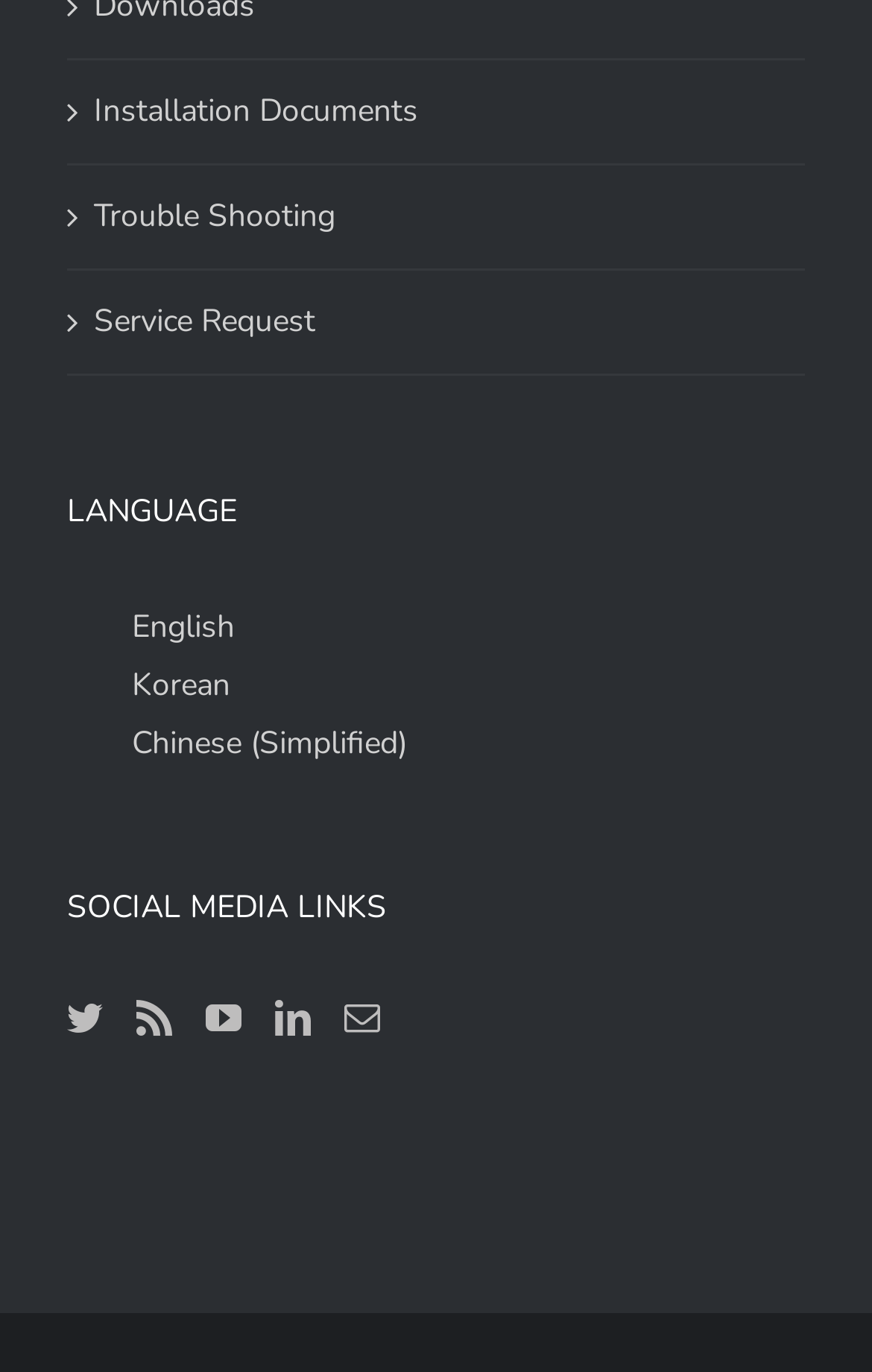Identify the bounding box of the UI element described as follows: "Service Request". Provide the coordinates as four float numbers in the range of 0 to 1 [left, top, right, bottom].

[0.108, 0.214, 0.897, 0.256]